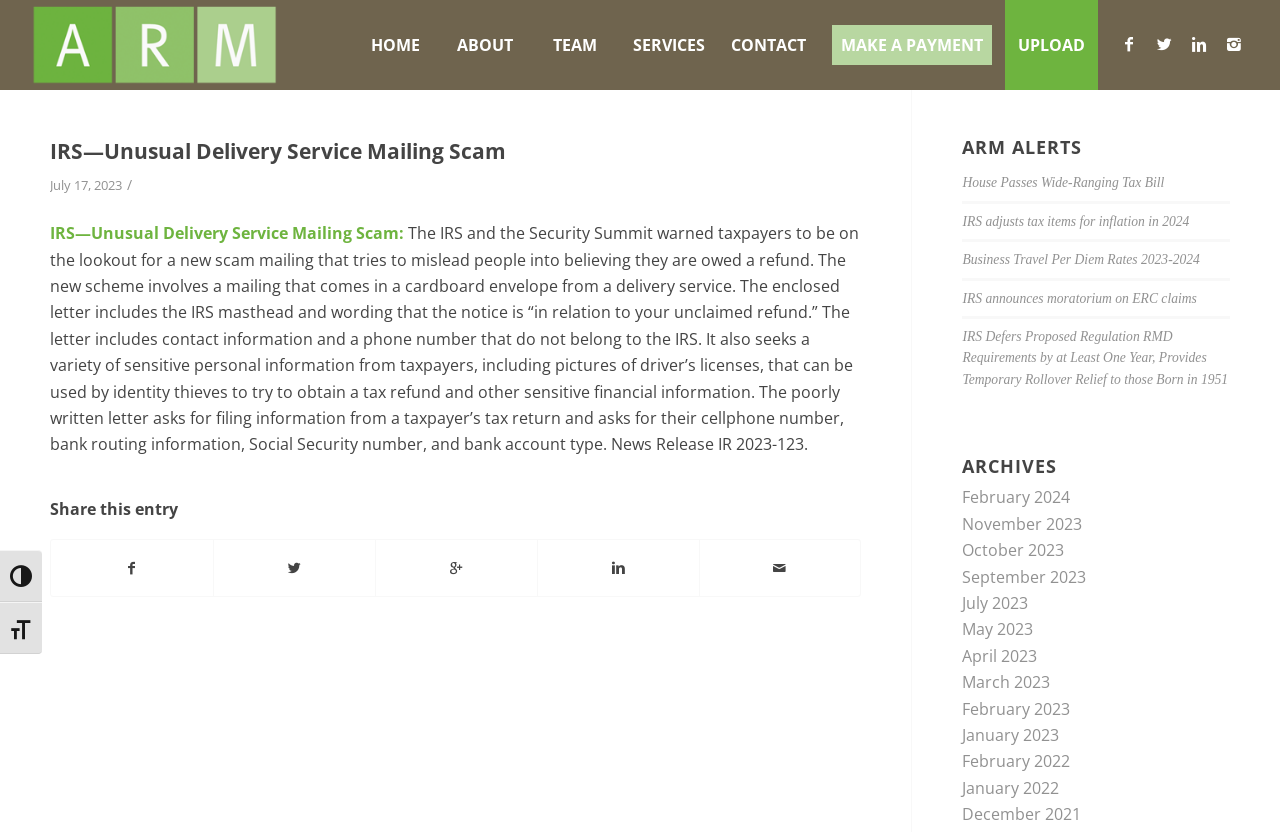What is the topic of the main article?
Please answer the question with a detailed and comprehensive explanation.

The main article on the webpage is about a new scam mailing that tries to mislead people into believing they are owed a refund, as indicated by the heading 'IRS—Unusual Delivery Service Mailing Scam'.